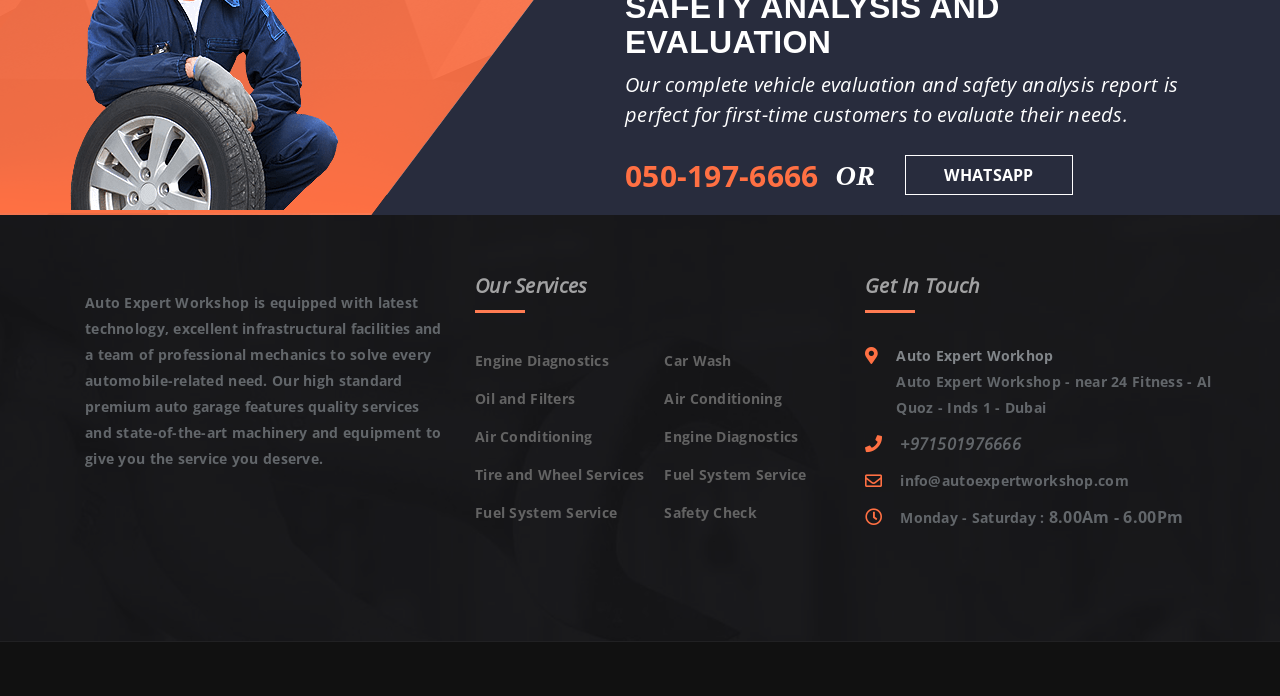Find the bounding box coordinates of the clickable element required to execute the following instruction: "Check the working hours". Provide the coordinates as four float numbers between 0 and 1, i.e., [left, top, right, bottom].

[0.819, 0.728, 0.924, 0.759]